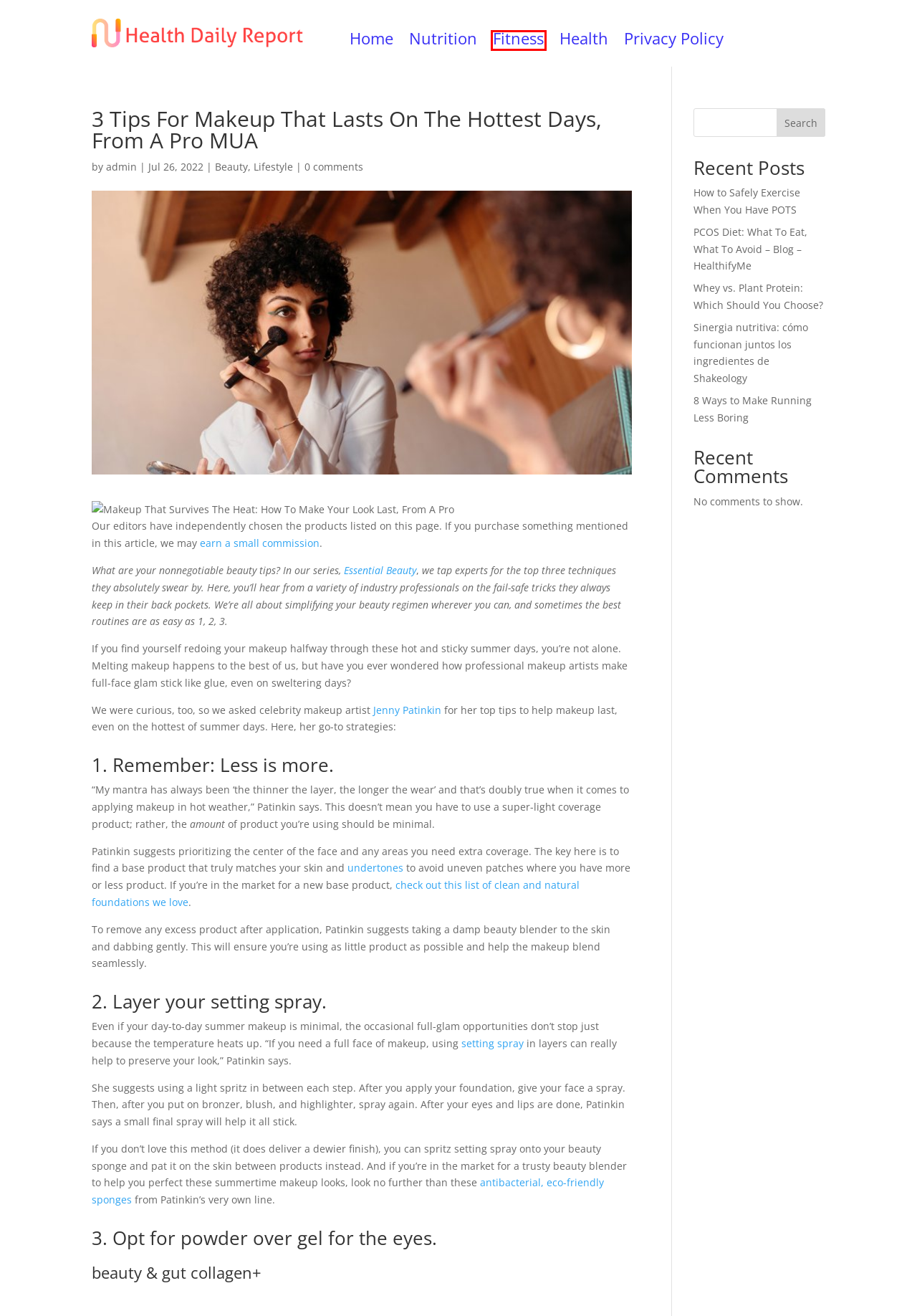You have a screenshot of a webpage with a red bounding box around an element. Select the webpage description that best matches the new webpage after clicking the element within the red bounding box. Here are the descriptions:
A. How to Safely Exercise When You Have POTS | Health Daily Report
B. admin | Health Daily Report
C. Fitness | Health Daily Report
D. Health Daily Report |
E. Whey vs. Plant Protein: Which Should You Choose? | Health Daily Report
F. Nutrition | Health Daily Report
G. Sinergia nutritiva: cómo funcionan juntos los ingredientes de Shakeology | Health Daily Report
H. Essential Beauty Page 1

C